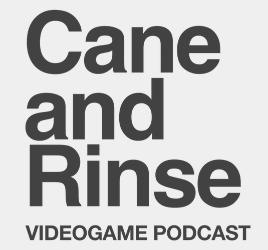Analyze the image and provide a detailed answer to the question: What is the focus of the podcast?

The phrase 'VIDEOGAME PODCAST' is presented below the main title, clearly indicating that the podcast's focus is on video game culture and discussions.